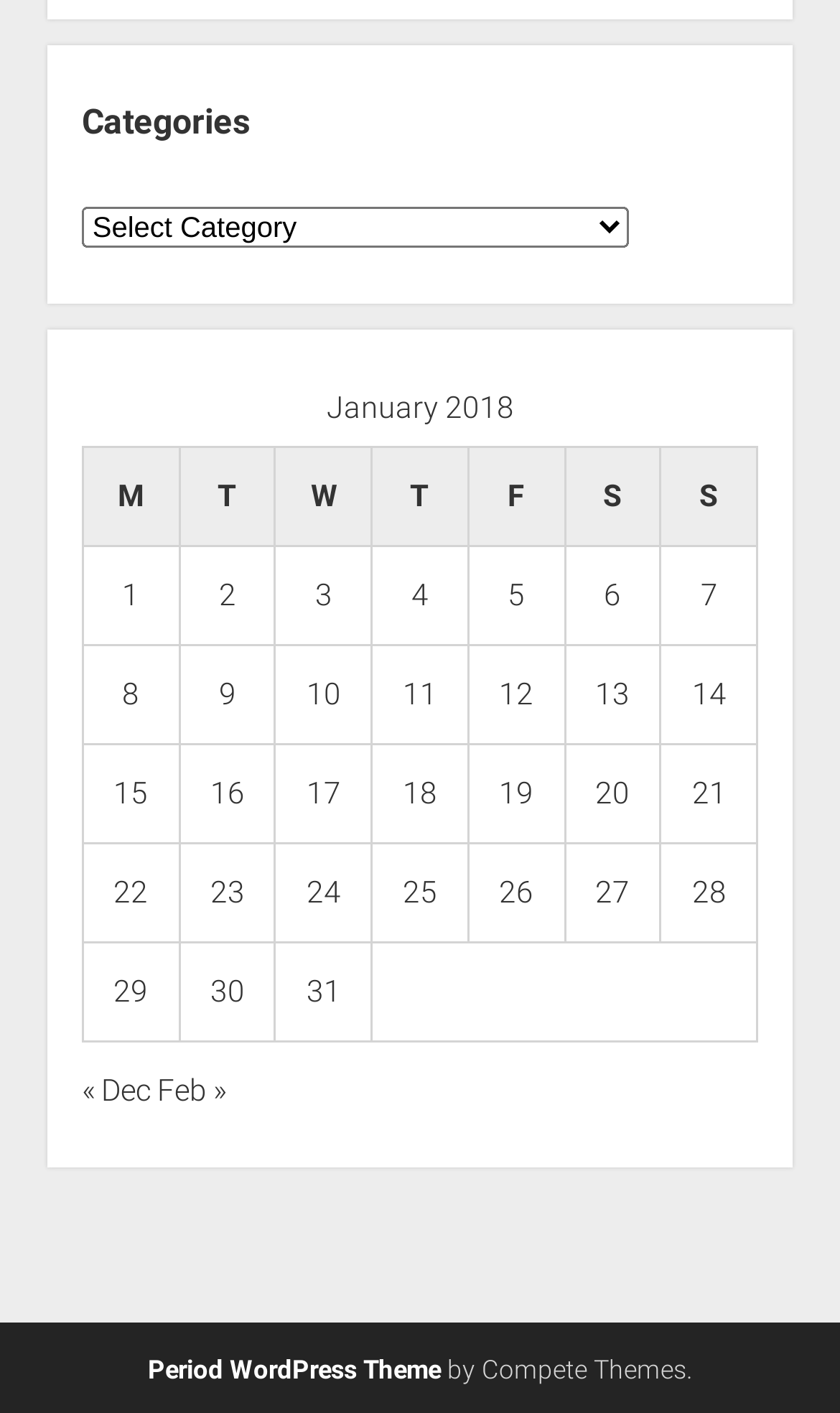Kindly provide the bounding box coordinates of the section you need to click on to fulfill the given instruction: "Click Percentage rate (apr) represents link".

None